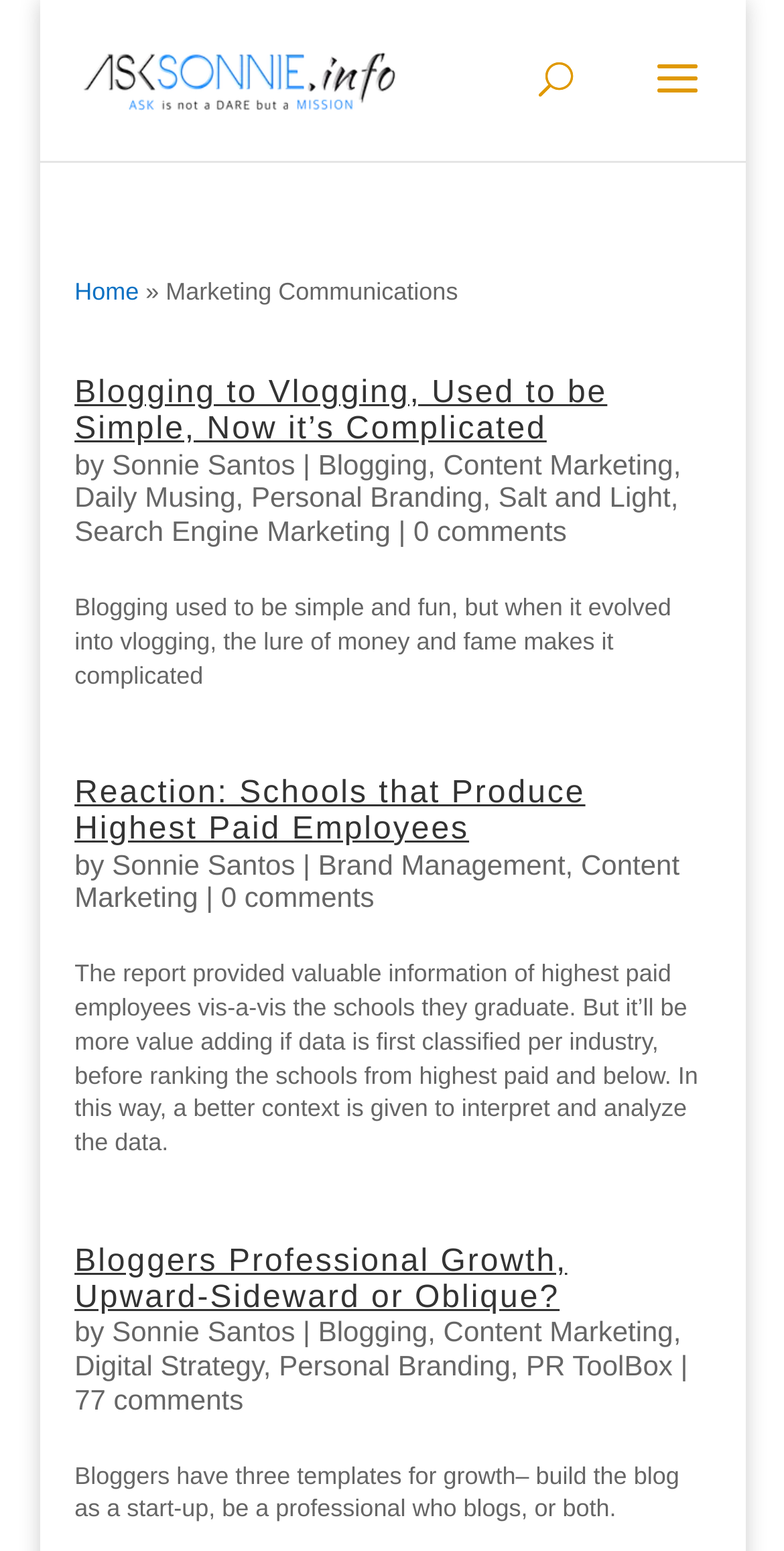Identify the bounding box coordinates of the element to click to follow this instruction: 'read article about blogging to vlogging'. Ensure the coordinates are four float values between 0 and 1, provided as [left, top, right, bottom].

[0.095, 0.243, 0.775, 0.288]